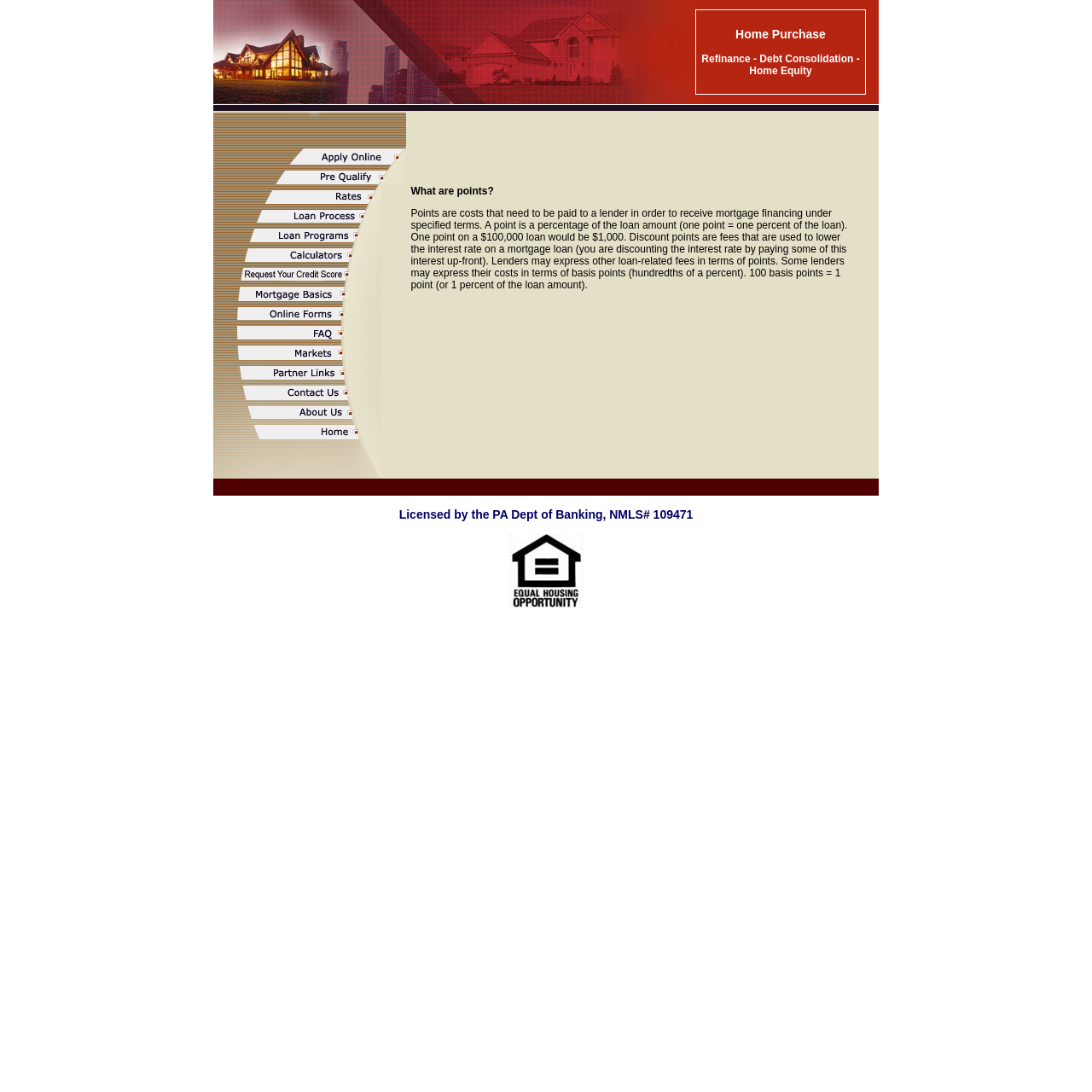Please specify the coordinates of the bounding box for the element that should be clicked to carry out this instruction: "Click the image to know more about debt consolidation". The coordinates must be four float numbers between 0 and 1, formatted as [left, top, right, bottom].

[0.195, 0.0, 0.625, 0.095]